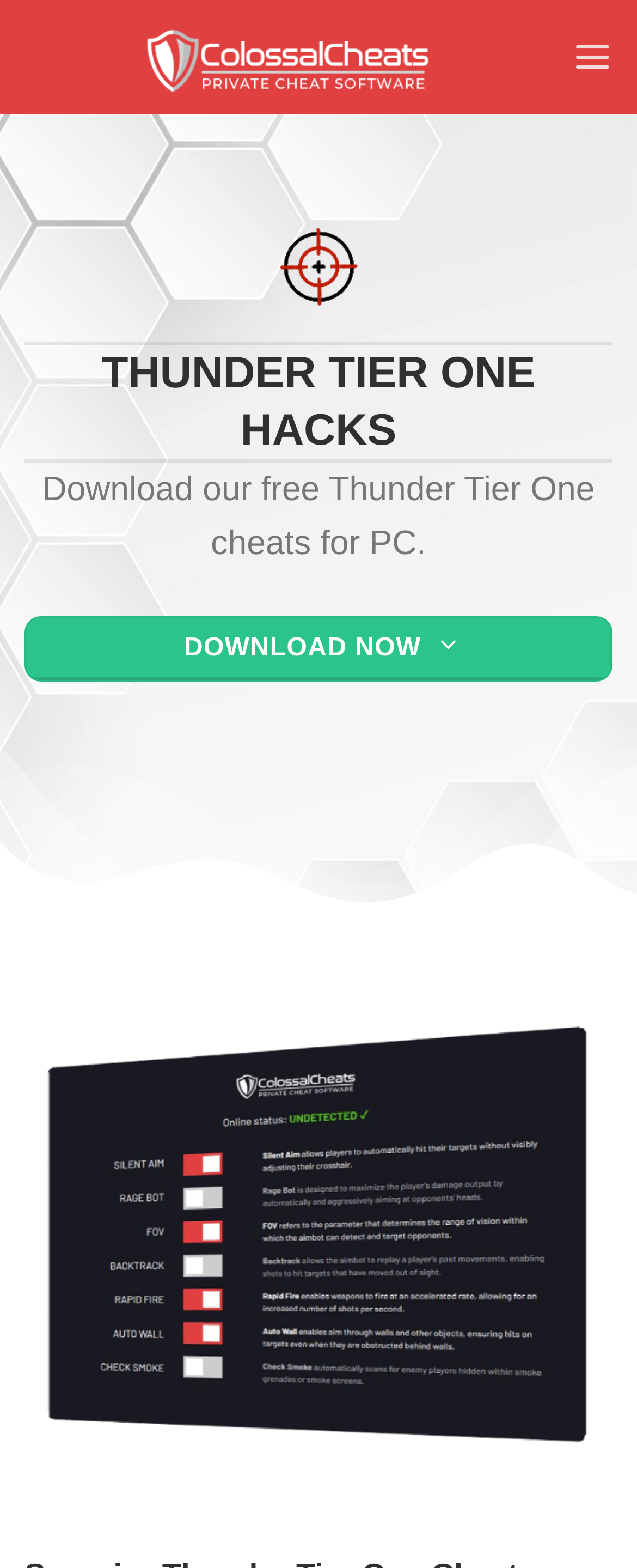What is the main purpose of the webpage? Analyze the screenshot and reply with just one word or a short phrase.

Download Thunder Tier One cheats